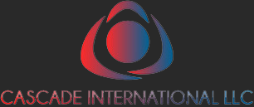What two colors are used in the logo?
Carefully analyze the image and provide a detailed answer to the question.

The color scheme of the logo blends shades of red and blue, creating a vibrant contrast that catches the eye. These two colors are used in harmony to create a visually appealing design.